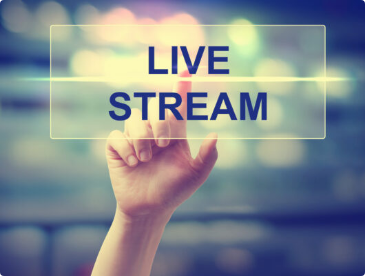Based on the image, provide a detailed and complete answer to the question: 
What is the theme of the image?

The image showcases a hand pointing at a 'LIVE STREAM' overlay, and the overall aesthetic evokes a sense of engagement, innovation, and the transformative power of technology in sharing experiences in real-time, illustrating the theme of live streaming and its connection to audiences around the world.